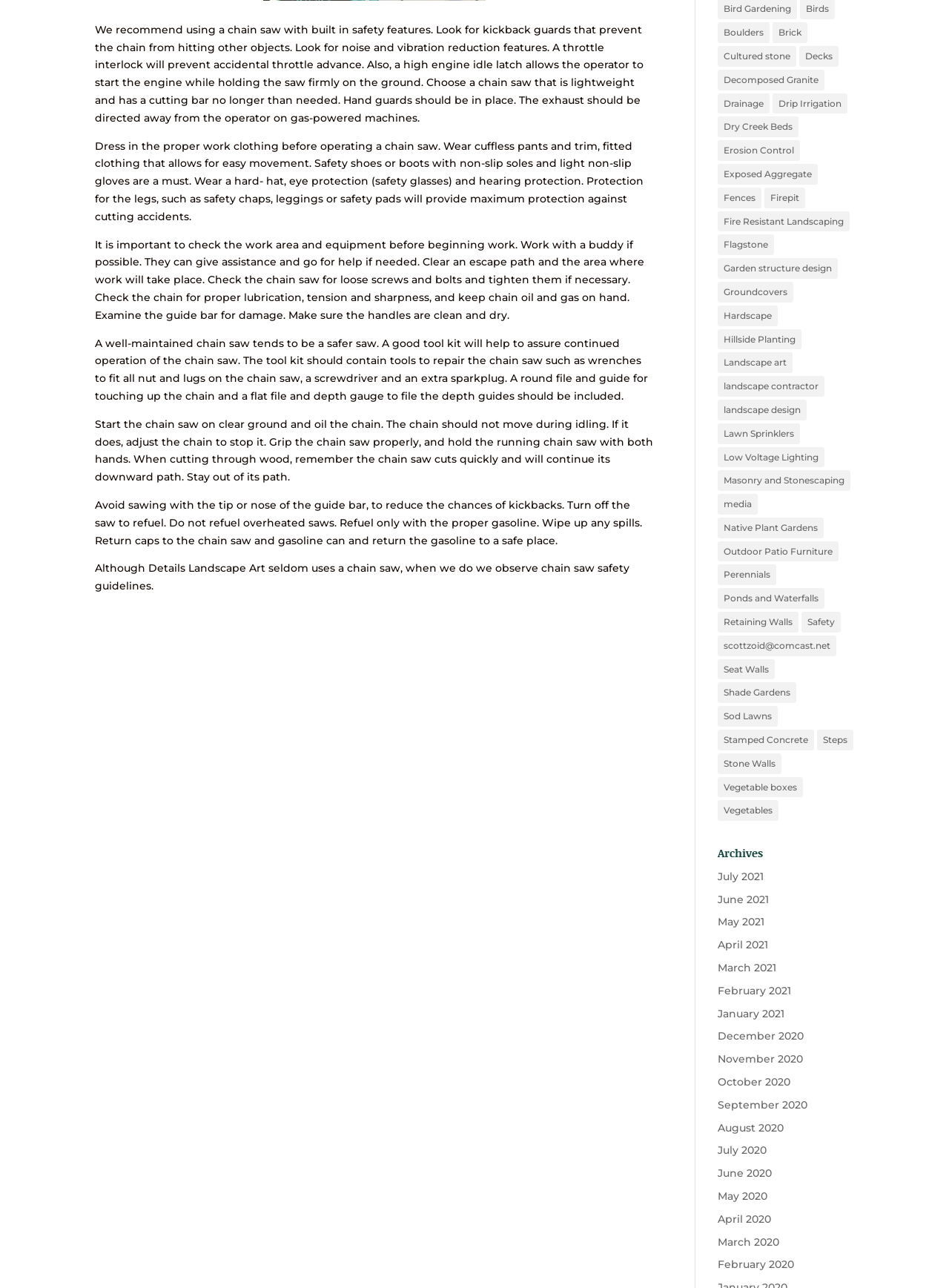Refer to the element description April 2020 and identify the corresponding bounding box in the screenshot. Format the coordinates as (top-left x, top-left y, bottom-right x, bottom-right y) with values in the range of 0 to 1.

[0.756, 0.941, 0.813, 0.951]